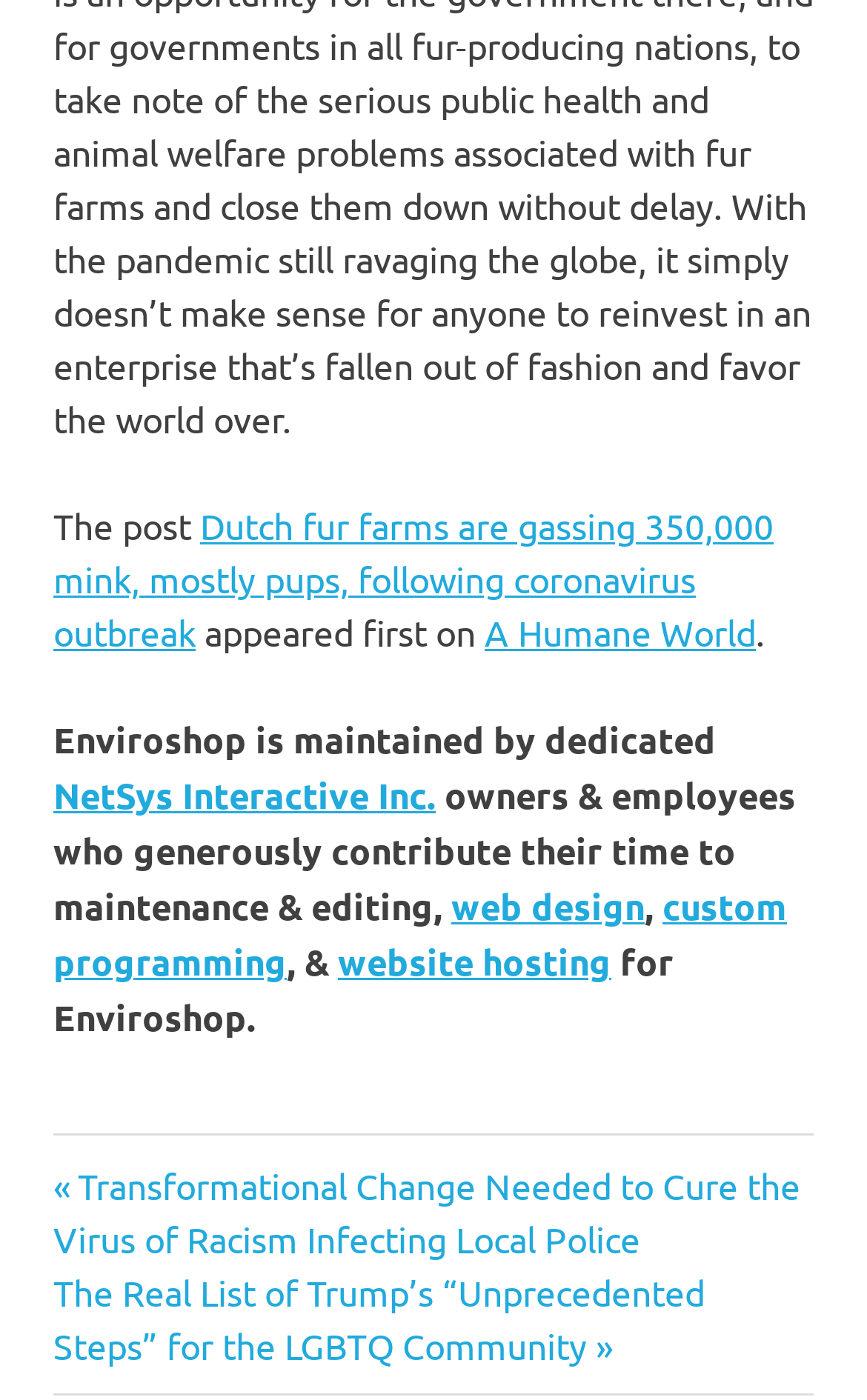Could you determine the bounding box coordinates of the clickable element to complete the instruction: "Enter your name"? Provide the coordinates as four float numbers between 0 and 1, i.e., [left, top, right, bottom].

None